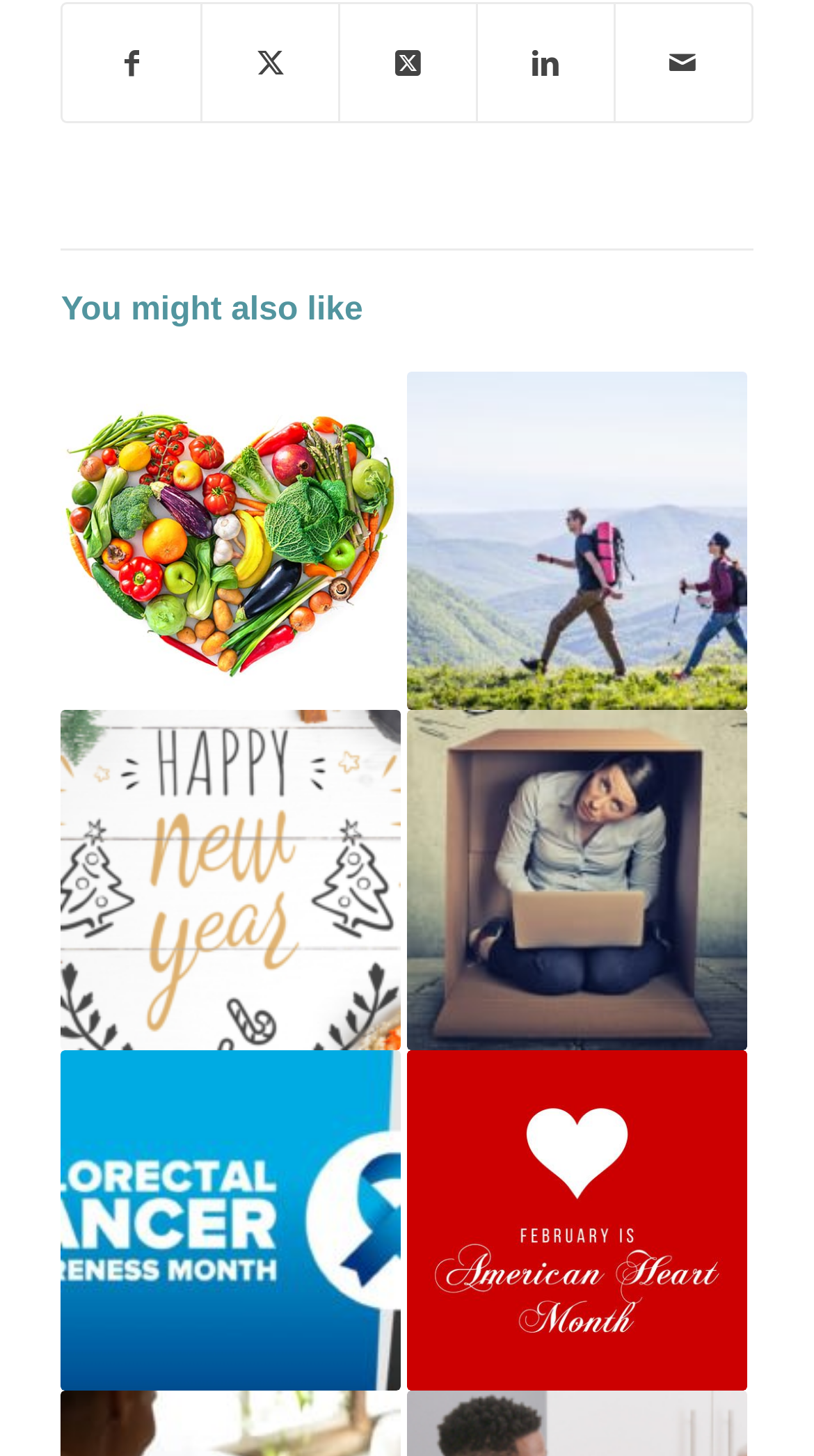Determine the bounding box coordinates of the clickable element to achieve the following action: 'Learn about GeekWire: Mental health counseling available via ALLtech'. Provide the coordinates as four float values between 0 and 1, formatted as [left, top, right, bottom].

[0.5, 0.488, 0.917, 0.721]